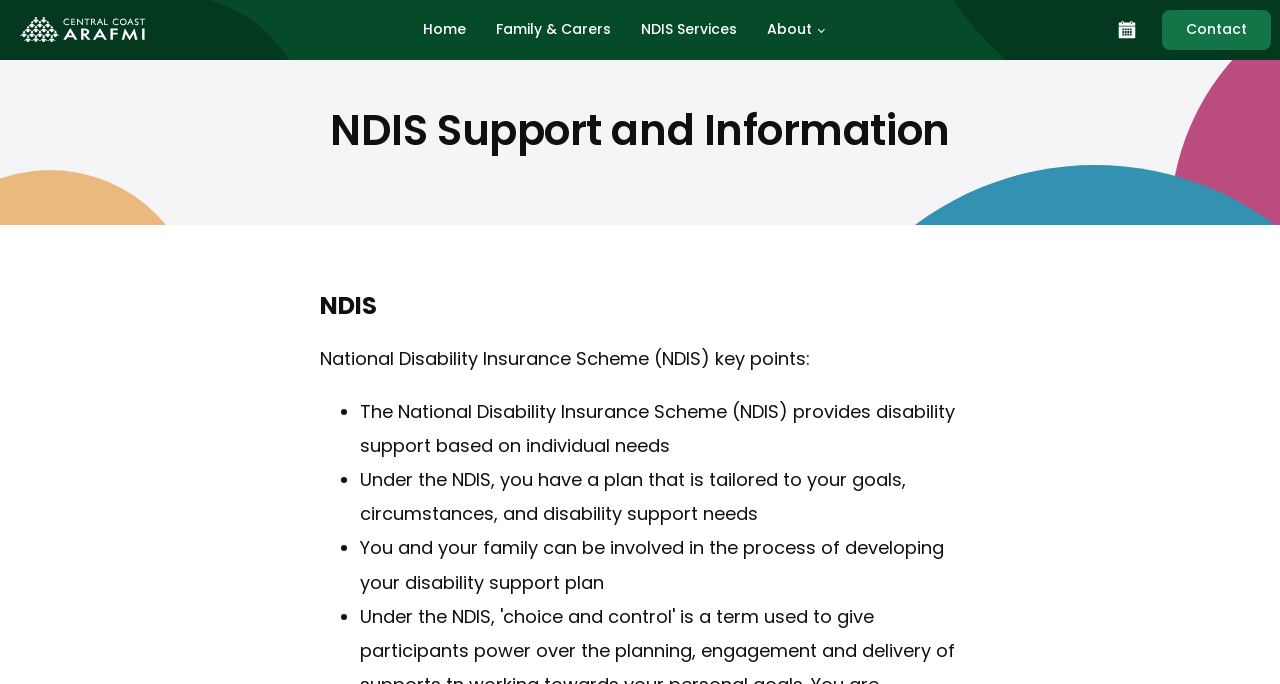Please provide a comprehensive response to the question based on the details in the image: What is the purpose of the NDIS?

I found the answer by reading the StaticText element 'National Disability Insurance Scheme (NDIS) key points:' and its subsequent list items, which describe the purpose of the NDIS as providing disability support based on individual needs.